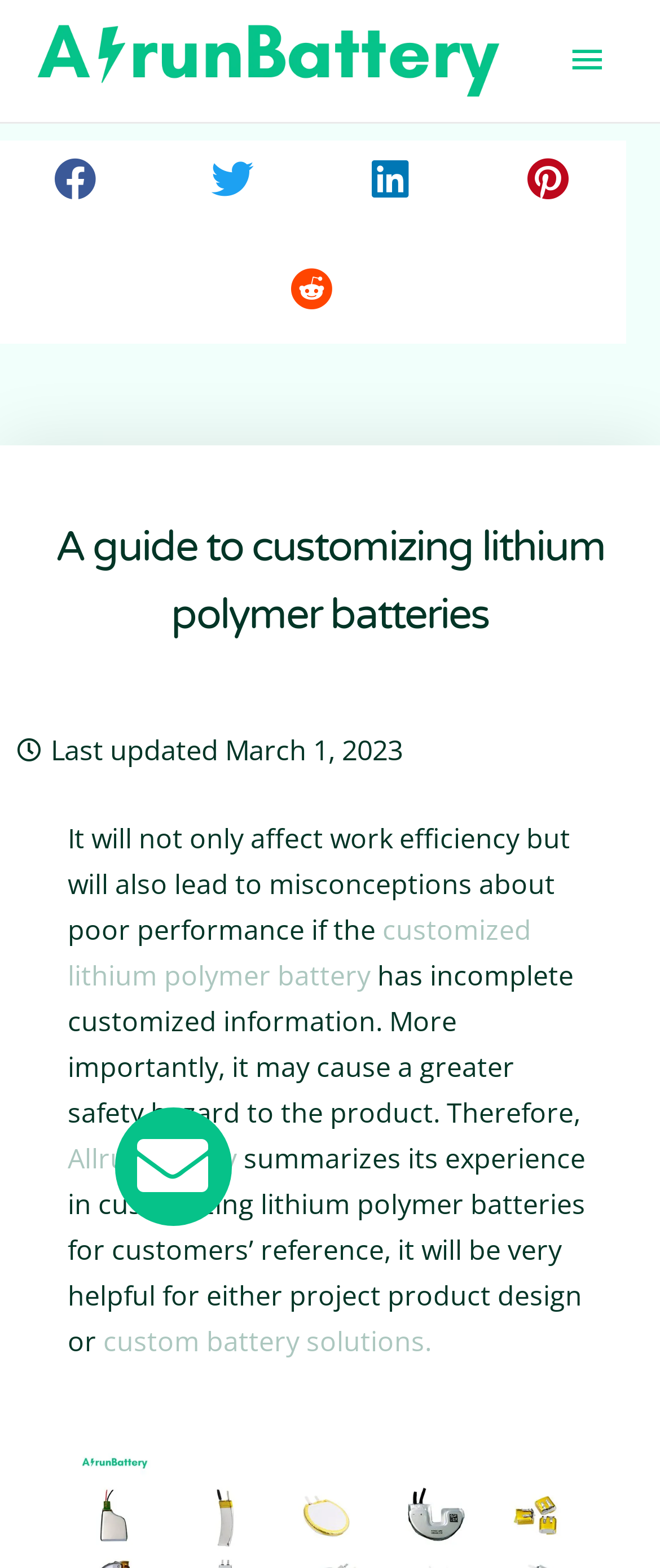What is the purpose of customizing lithium polymer batteries? Refer to the image and provide a one-word or short phrase answer.

To avoid misconceptions about poor performance and safety hazards